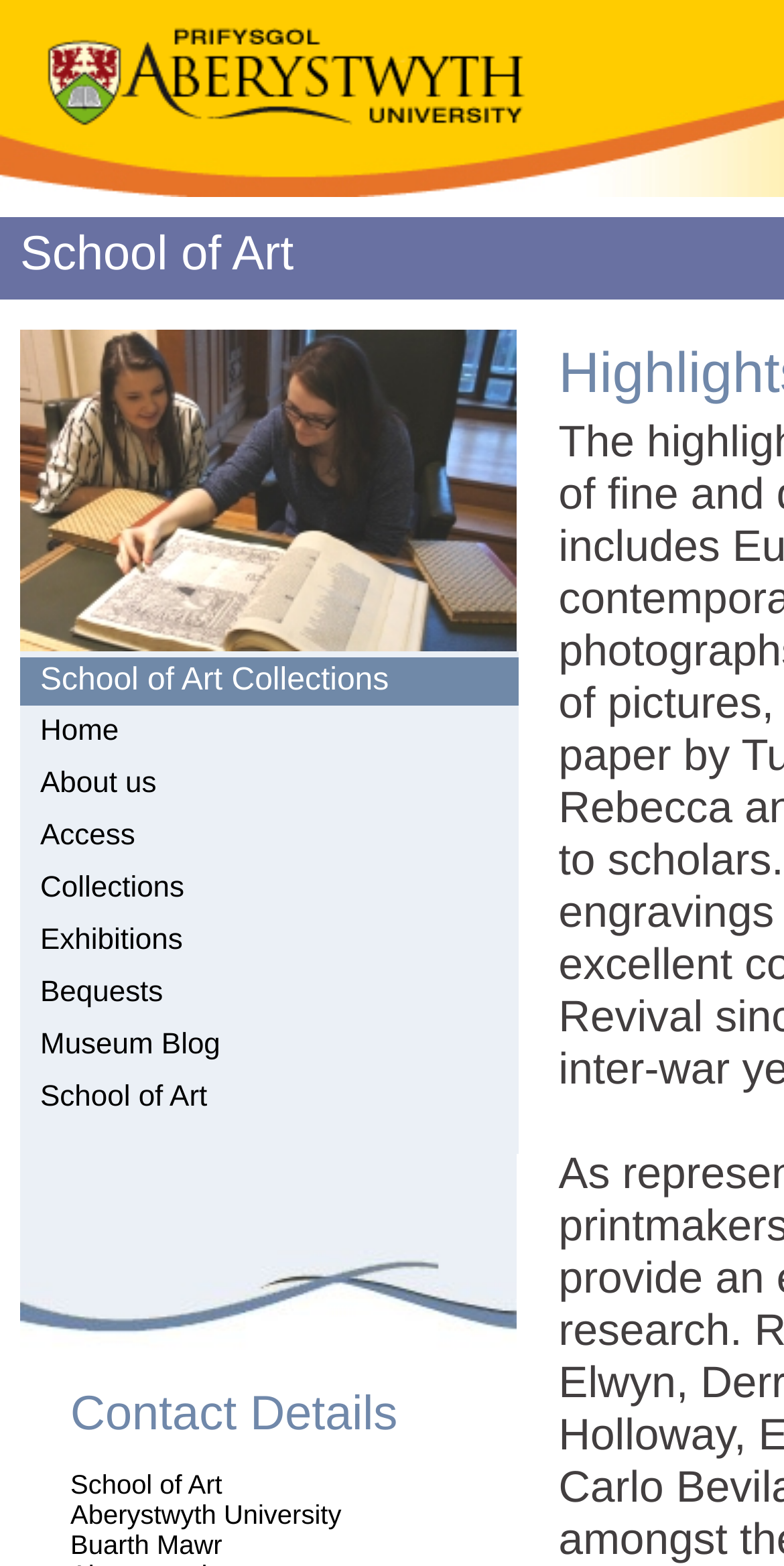Determine the bounding box coordinates for the region that must be clicked to execute the following instruction: "click Home".

[0.051, 0.457, 0.152, 0.478]